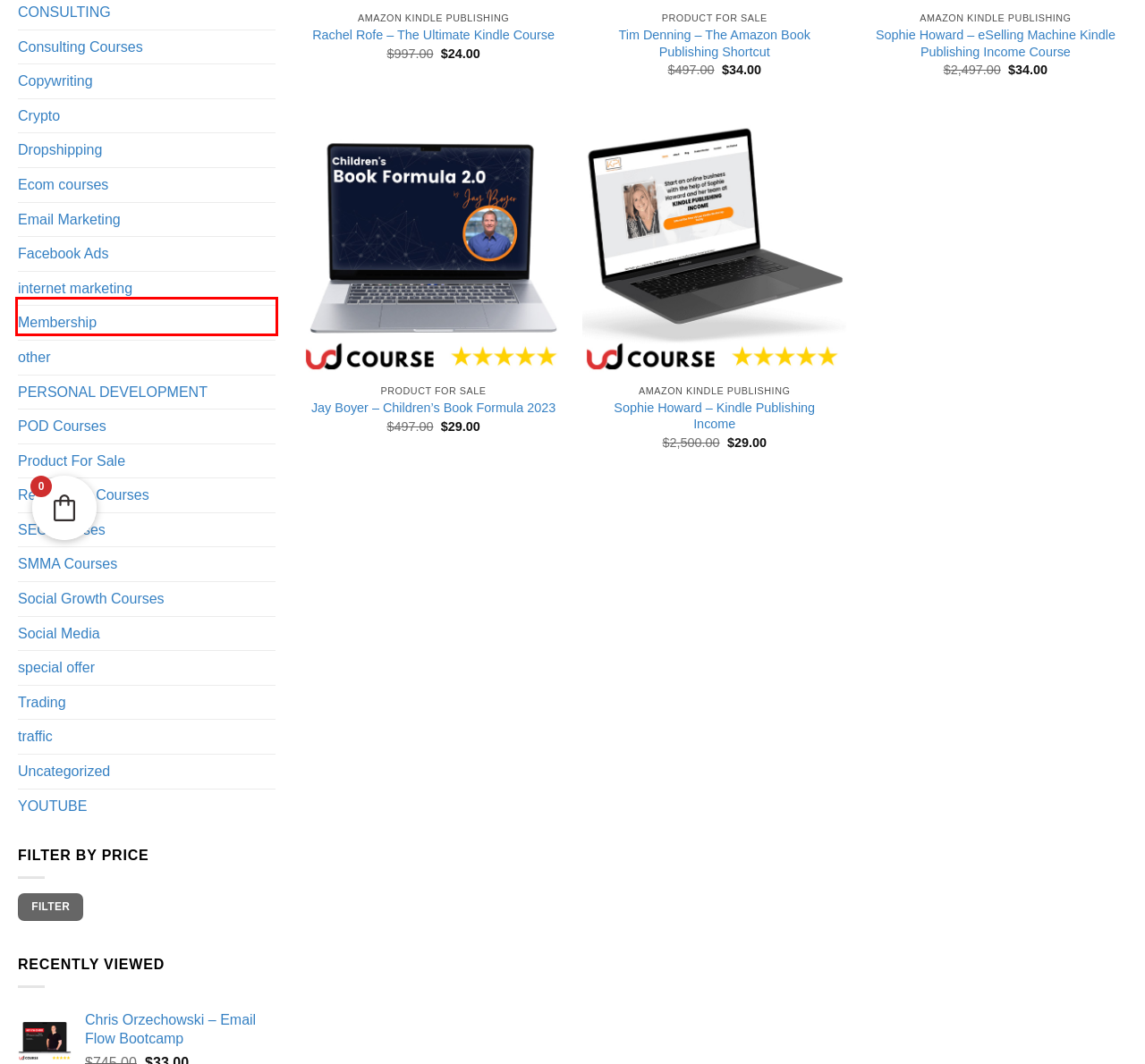You are presented with a screenshot of a webpage that includes a red bounding box around an element. Determine which webpage description best matches the page that results from clicking the element within the red bounding box. Here are the candidates:
A. Uncategorized - Udcourse
B. SMMA Courses - Udcourse
C. PERSONAL DEVELOPMENT - Udcourse
D. internet marketing - Udcourse
E. other - Udcourse
F. Social Media - Udcourse
G. Dropshipping - Udcourse
H. Chris Orzechowski – Email Flow Bootcamp - Udcourse

C